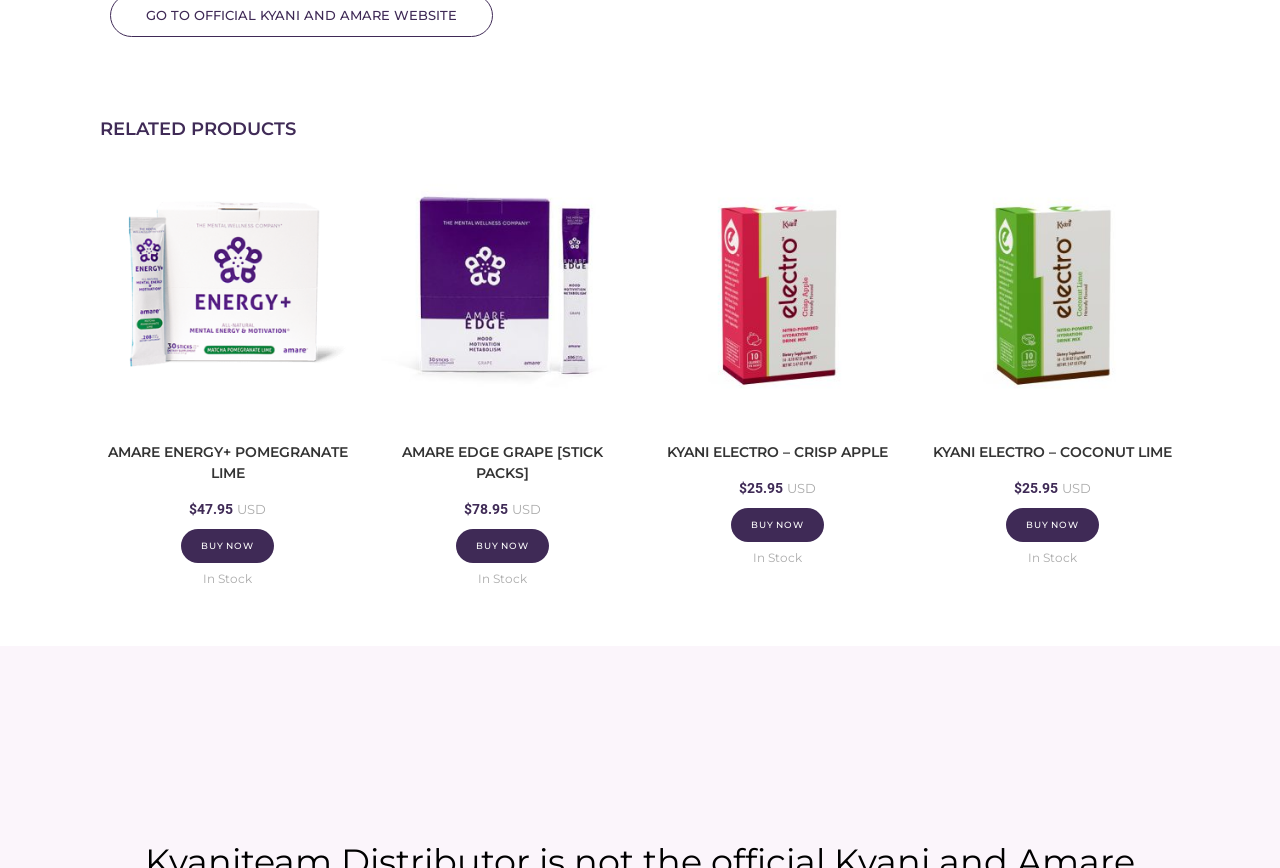What is the status of the Kyani Electro – Crisp Apple product?
Give a detailed explanation using the information visible in the image.

I found the status of the Kyani Electro – Crisp Apple product by looking at the StaticText element with OCR text 'In Stock' which is vertically aligned with the product name and price, indicating that it is the status of this product.